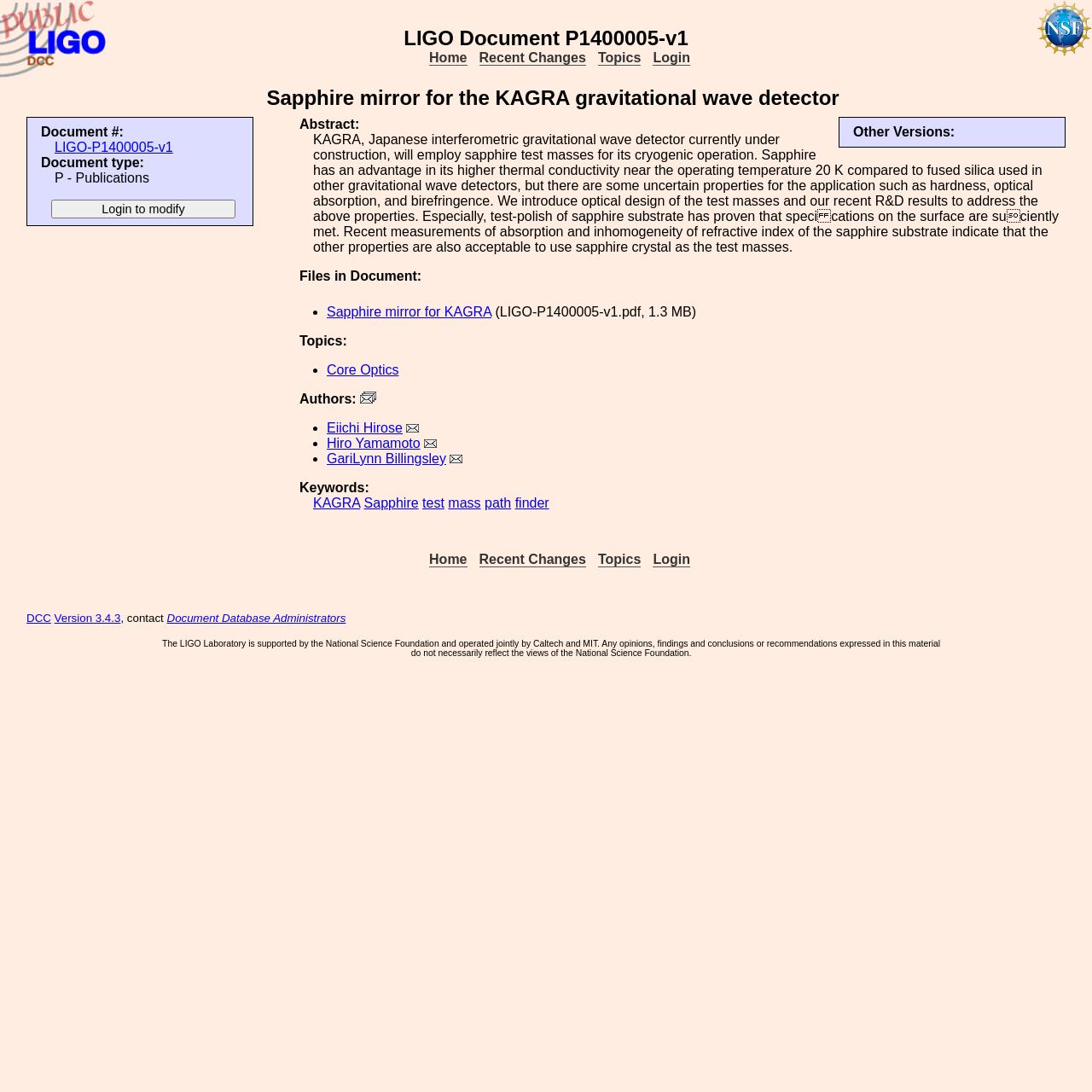Please indicate the bounding box coordinates for the clickable area to complete the following task: "Download the file 'Sapphire mirror for KAGRA'". The coordinates should be specified as four float numbers between 0 and 1, i.e., [left, top, right, bottom].

[0.299, 0.279, 0.45, 0.292]